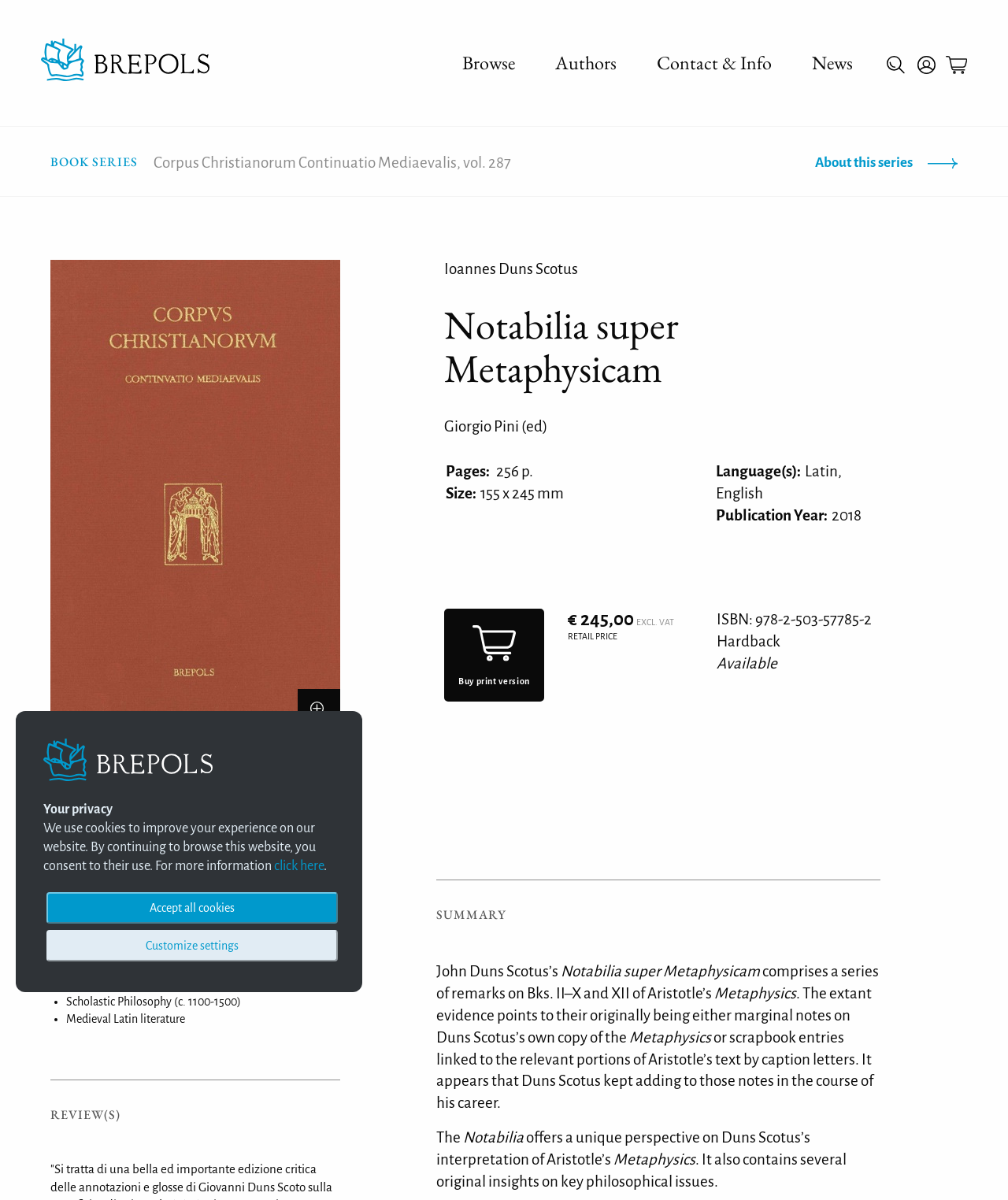Please identify the bounding box coordinates of the clickable area that will fulfill the following instruction: "Buy print version". The coordinates should be in the format of four float numbers between 0 and 1, i.e., [left, top, right, bottom].

[0.441, 0.507, 0.54, 0.584]